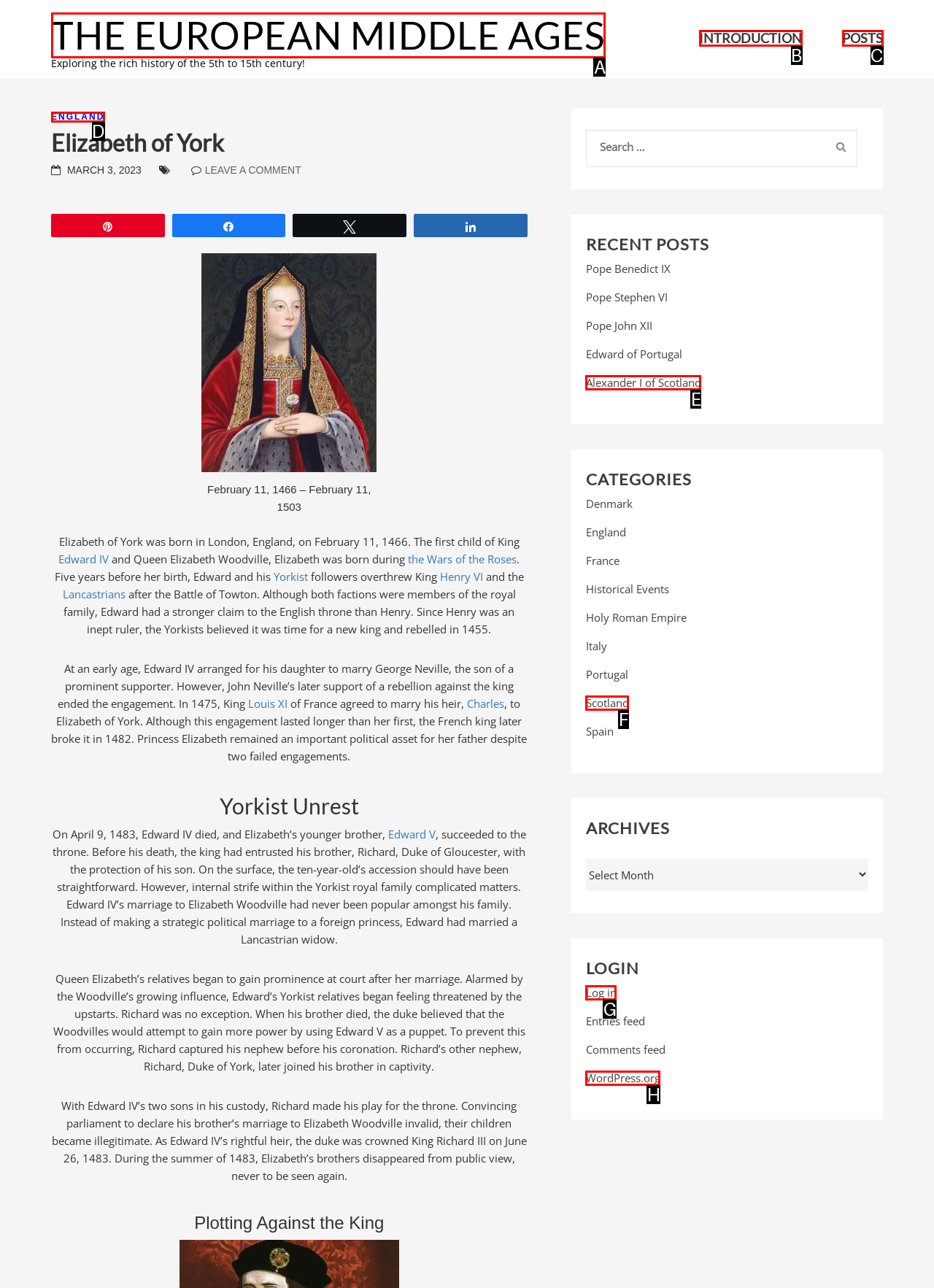Identify the letter that best matches this UI element description: Scotland
Answer with the letter from the given options.

F